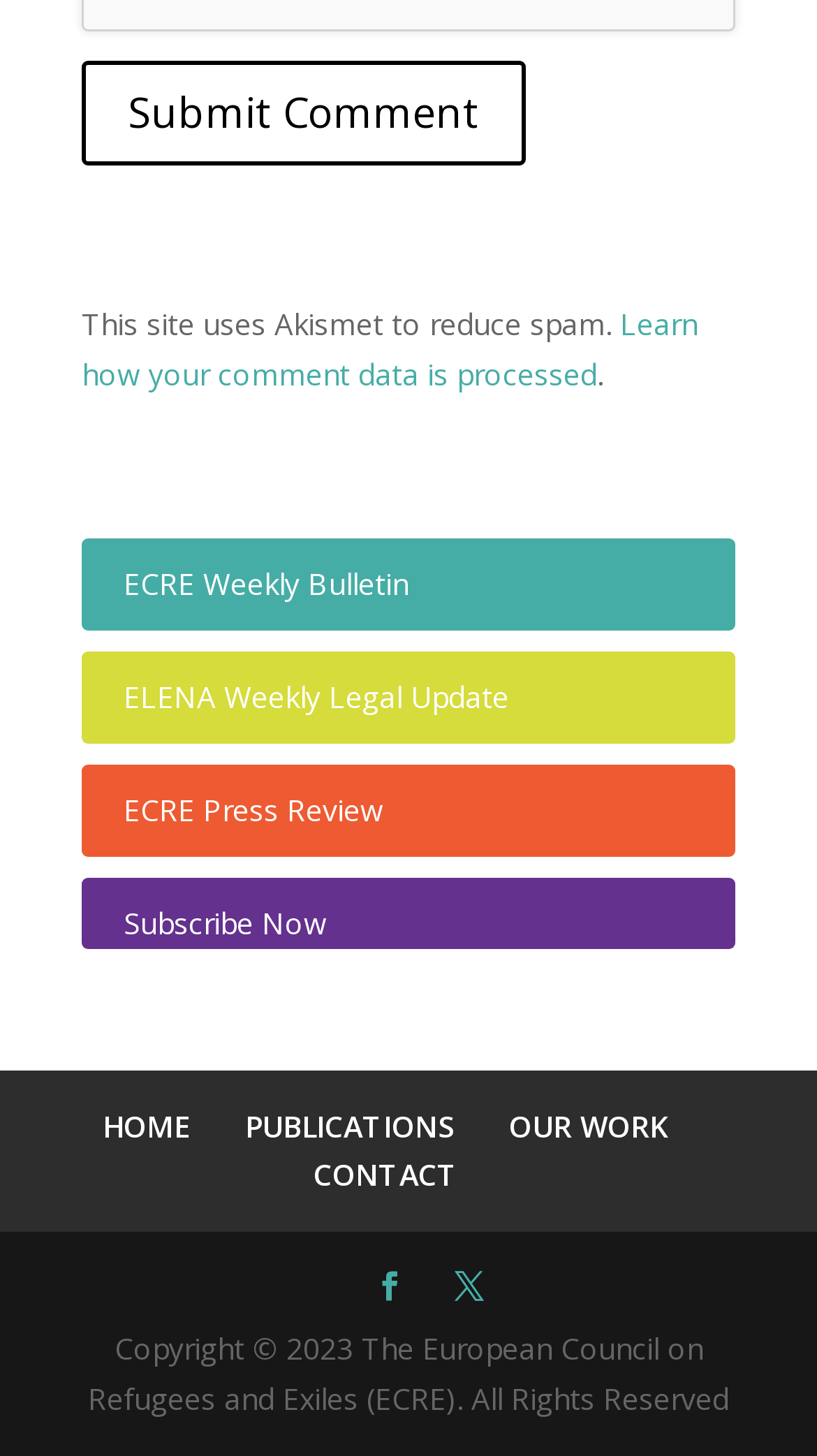Identify the bounding box coordinates for the region to click in order to carry out this instruction: "View ECRE Weekly Bulletin". Provide the coordinates using four float numbers between 0 and 1, formatted as [left, top, right, bottom].

[0.151, 0.388, 0.5, 0.415]